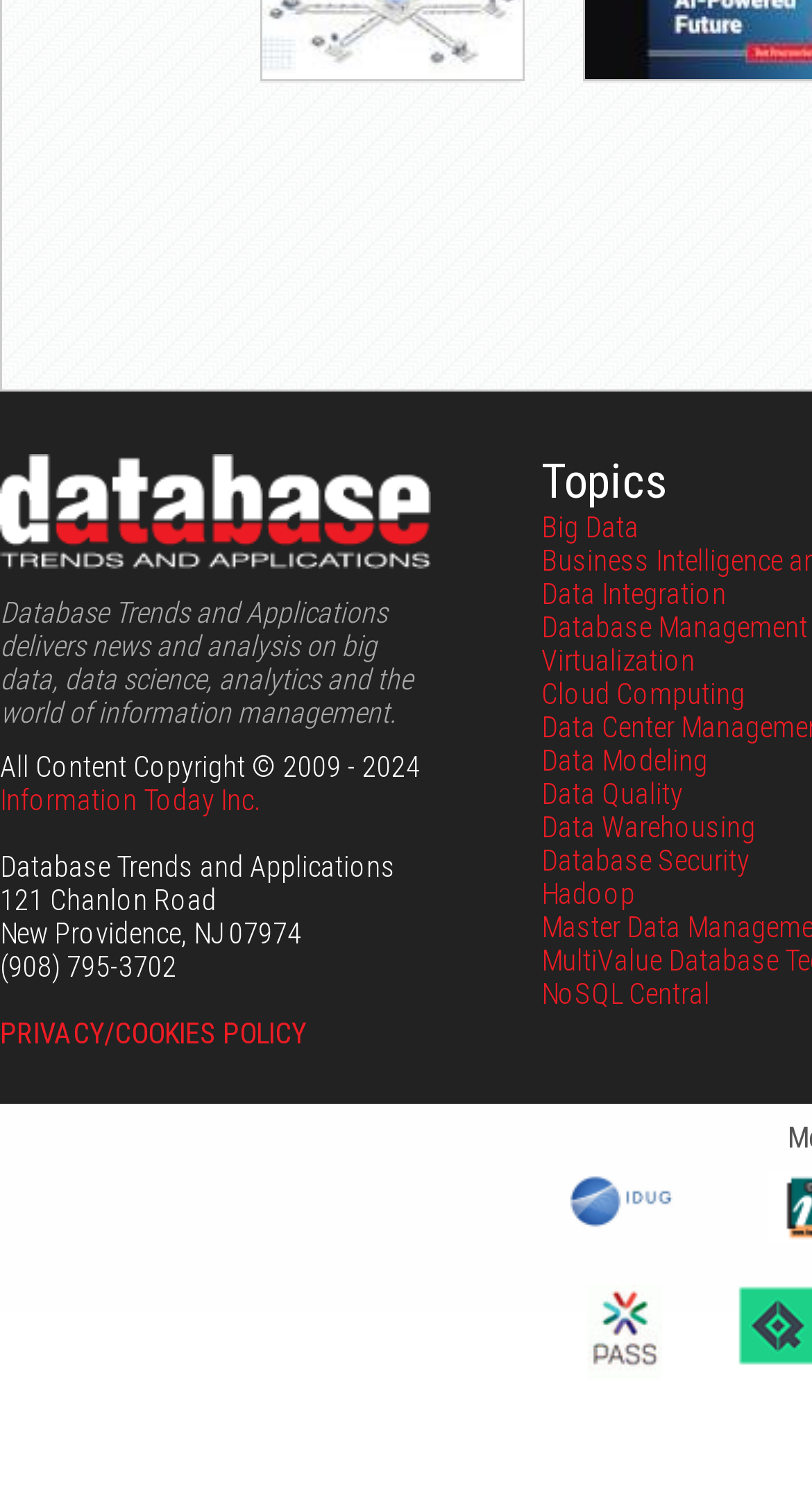Given the description "Hadoop", provide the bounding box coordinates of the corresponding UI element.

[0.667, 0.59, 0.782, 0.613]